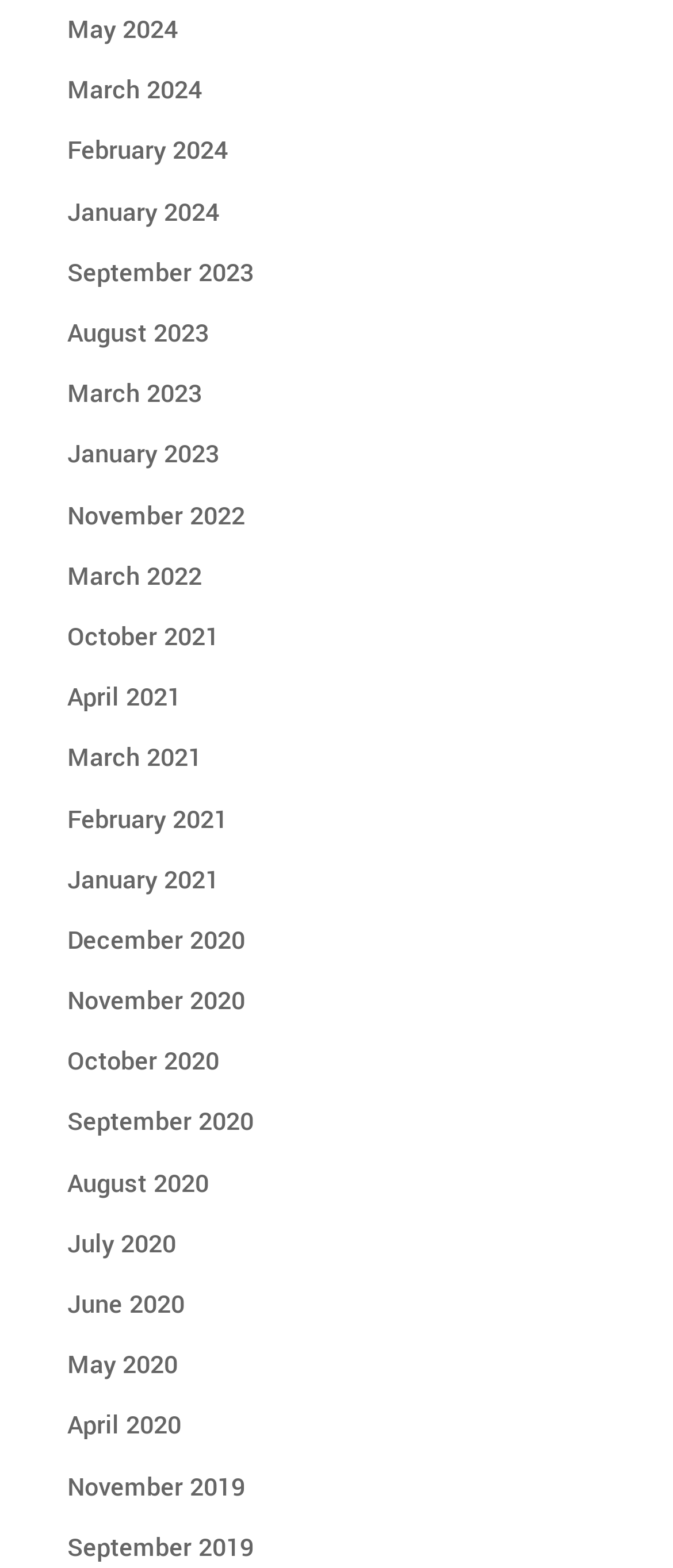Locate the bounding box coordinates of the area to click to fulfill this instruction: "go to January 2021". The bounding box should be presented as four float numbers between 0 and 1, in the order [left, top, right, bottom].

[0.1, 0.55, 0.326, 0.573]